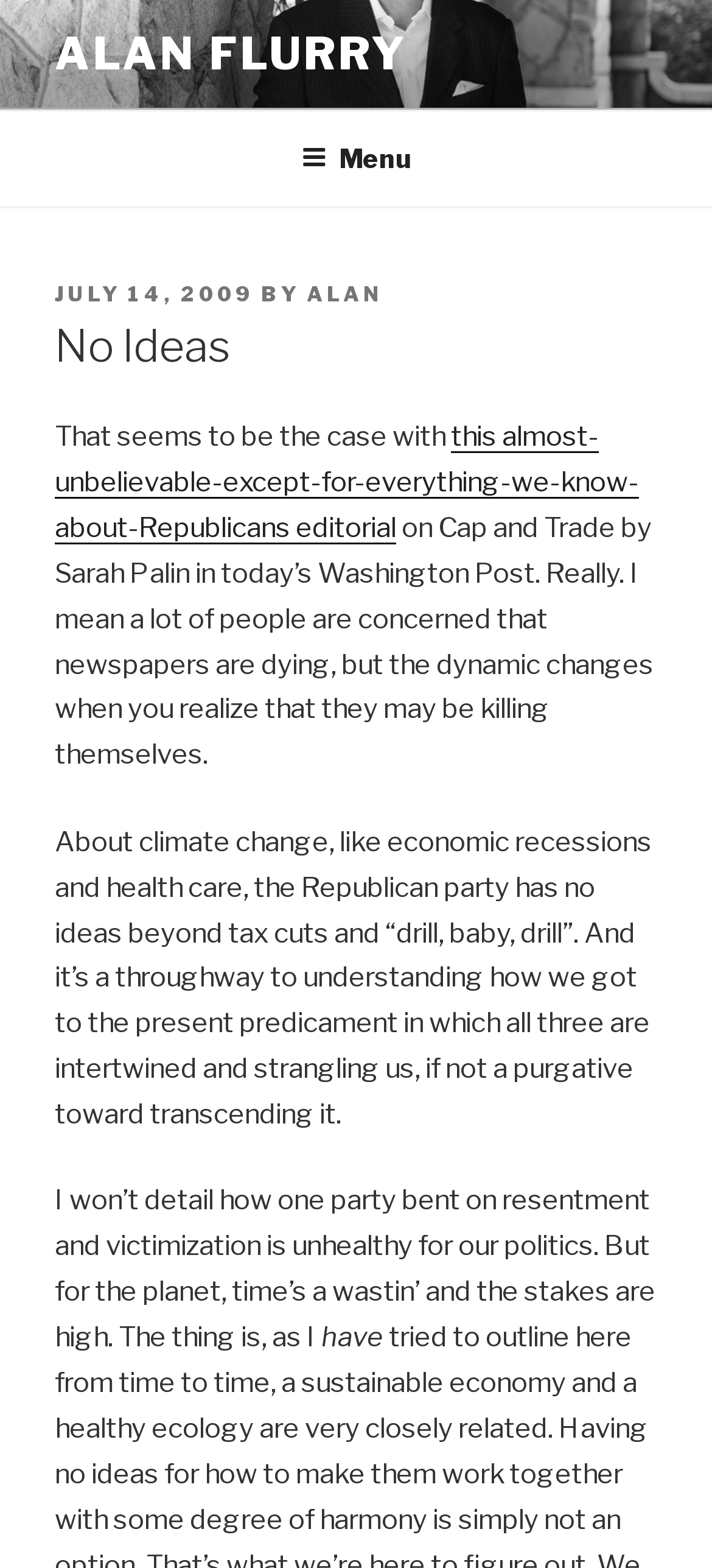Who is the author of the article?
Look at the screenshot and give a one-word or phrase answer.

Alan